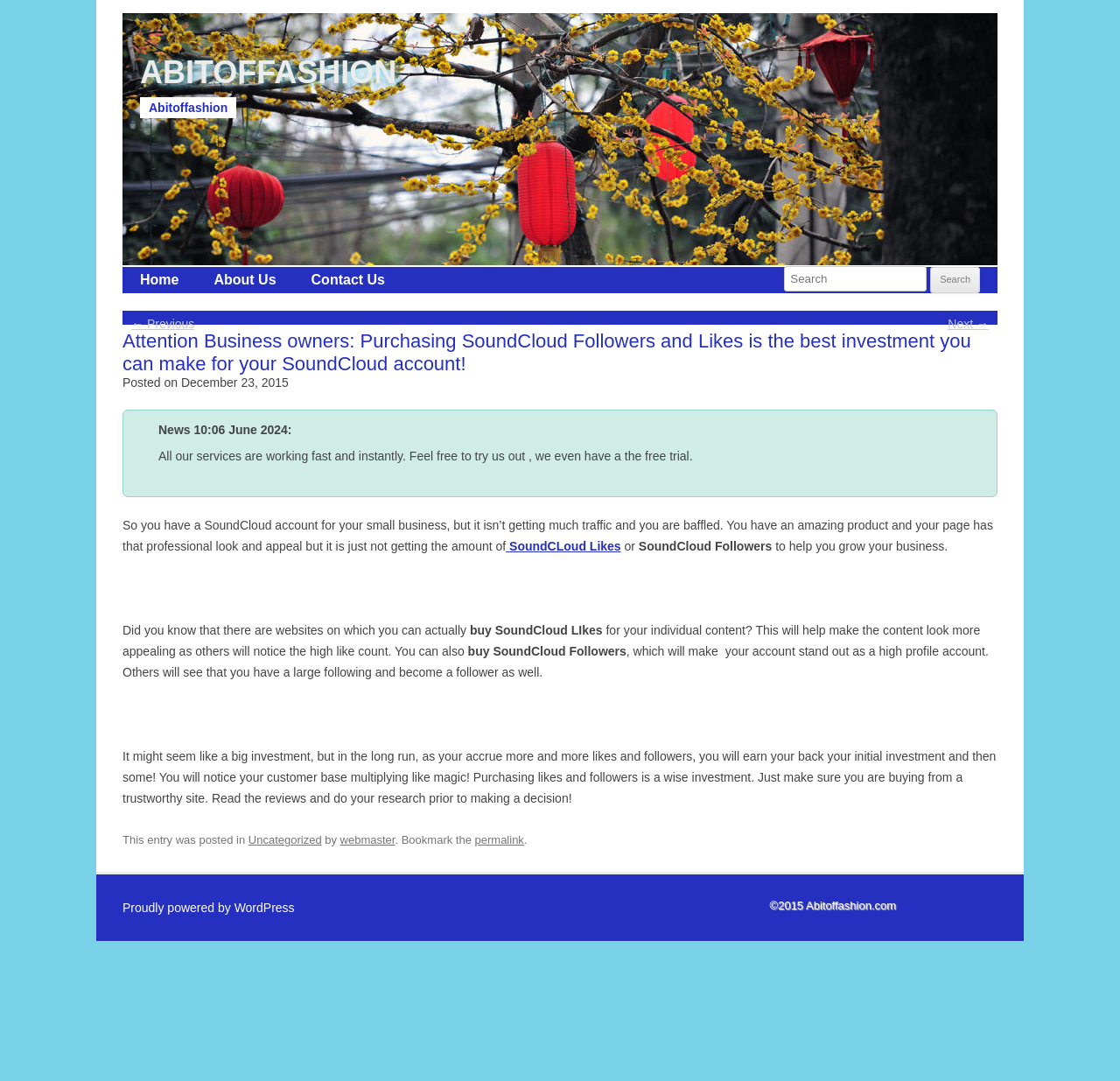What is the benefit of purchasing likes and followers?
Answer briefly with a single word or phrase based on the image.

Increased customer base